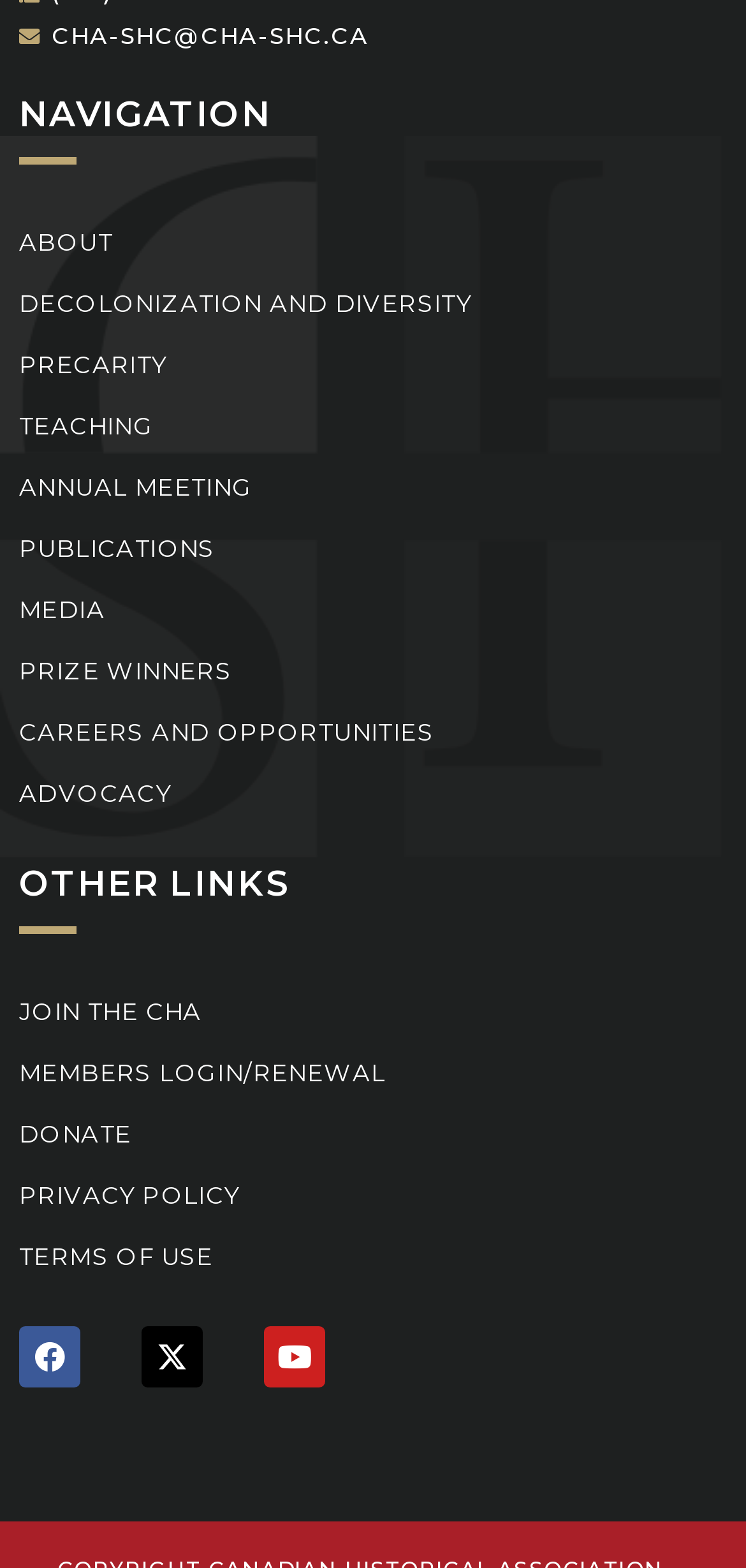Identify the bounding box coordinates of the region that needs to be clicked to carry out this instruction: "Learn about boosting app downloads with Facebook Ads". Provide these coordinates as four float numbers ranging from 0 to 1, i.e., [left, top, right, bottom].

None